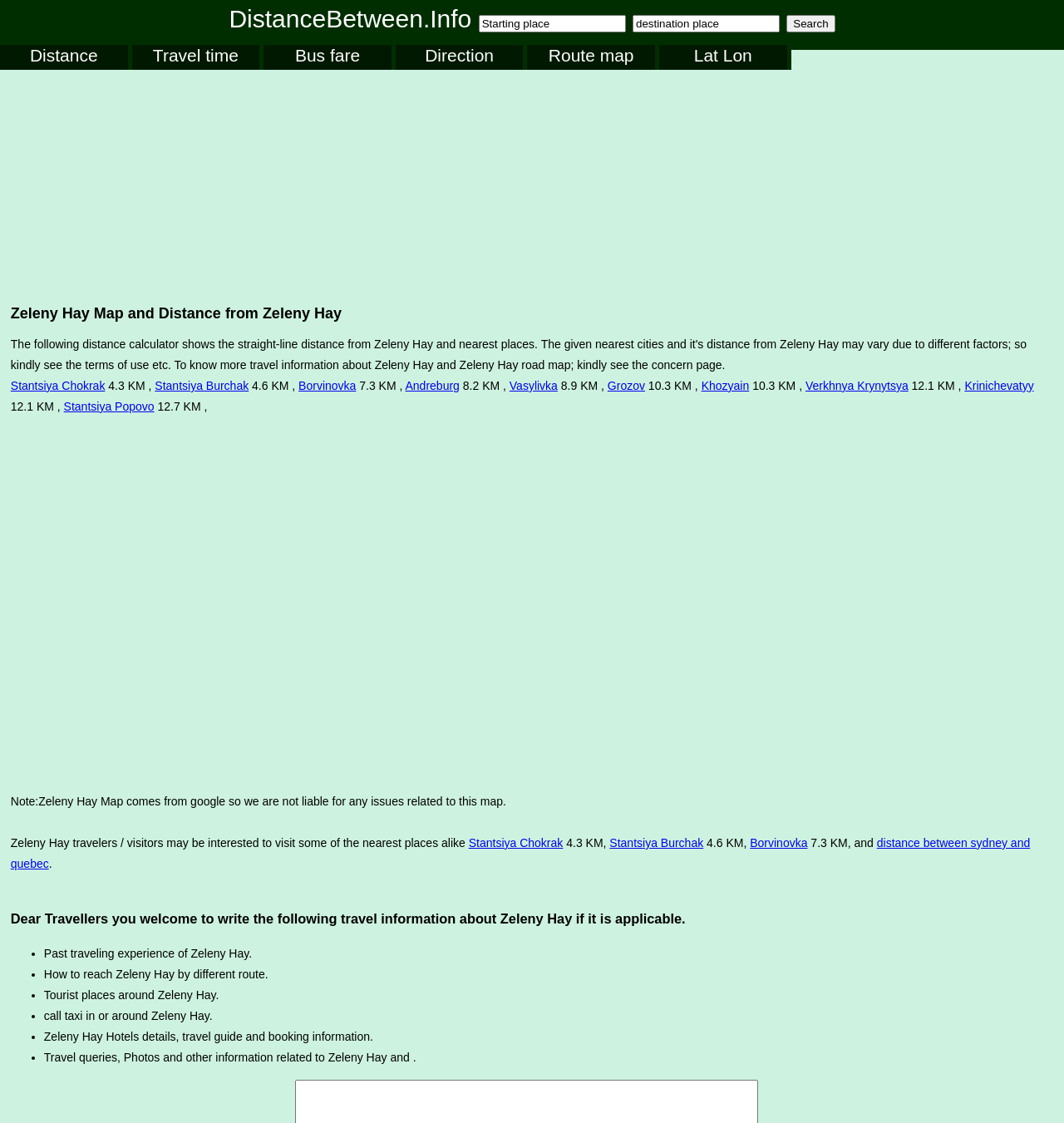What is the purpose of the two textboxes?
Look at the image and answer the question using a single word or phrase.

Enter starting and destination places